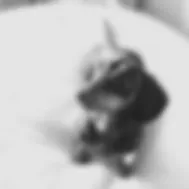Provide a thorough and detailed response to the question by examining the image: 
Where is Lapka sitting?

The caption describes the image as a 'playful and blurry shot' of Lapka sitting on soft bedding, which suggests that he is in a comfortable and cozy environment.